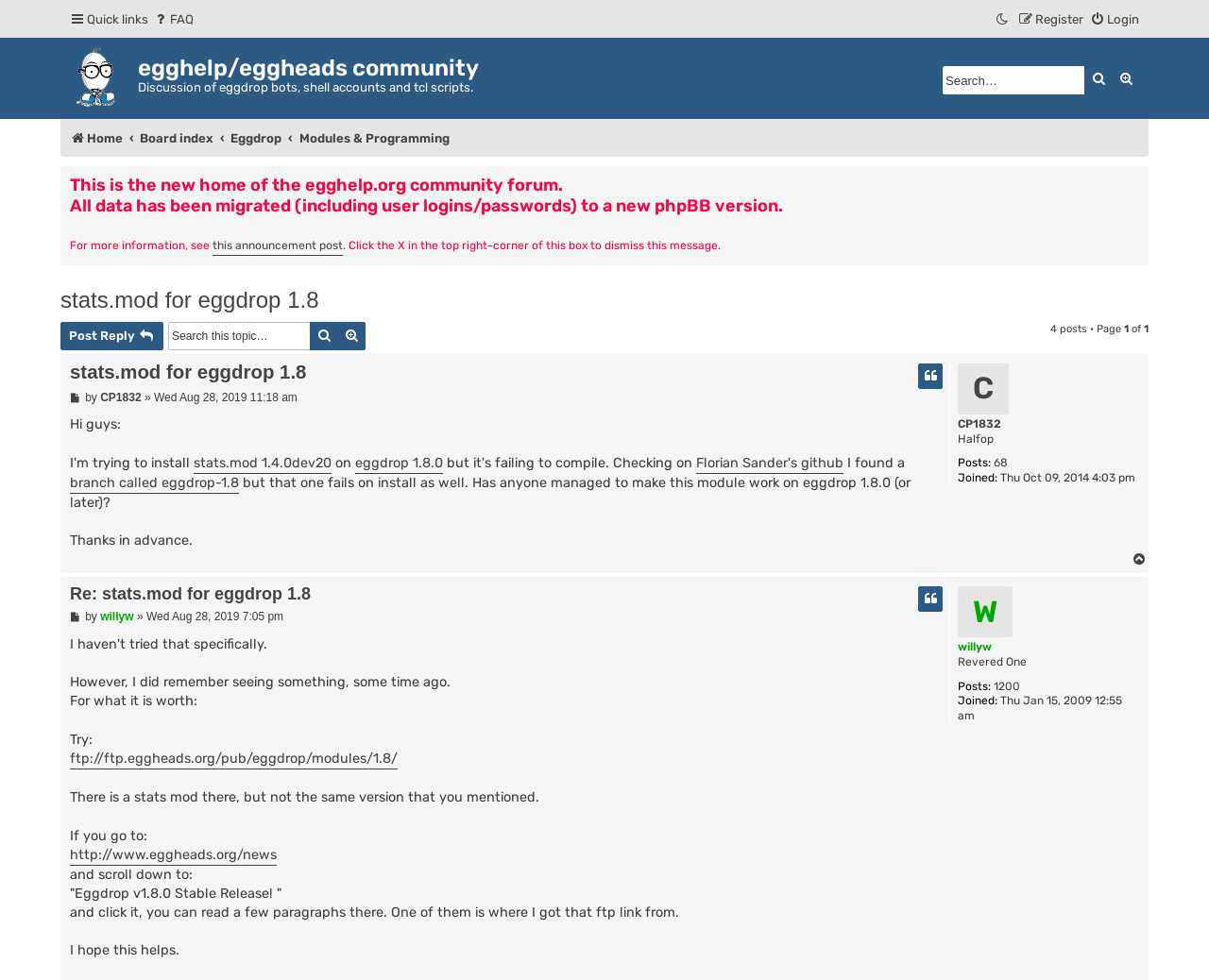Highlight the bounding box coordinates of the element you need to click to perform the following instruction: "Go to the board index."

[0.116, 0.127, 0.177, 0.155]